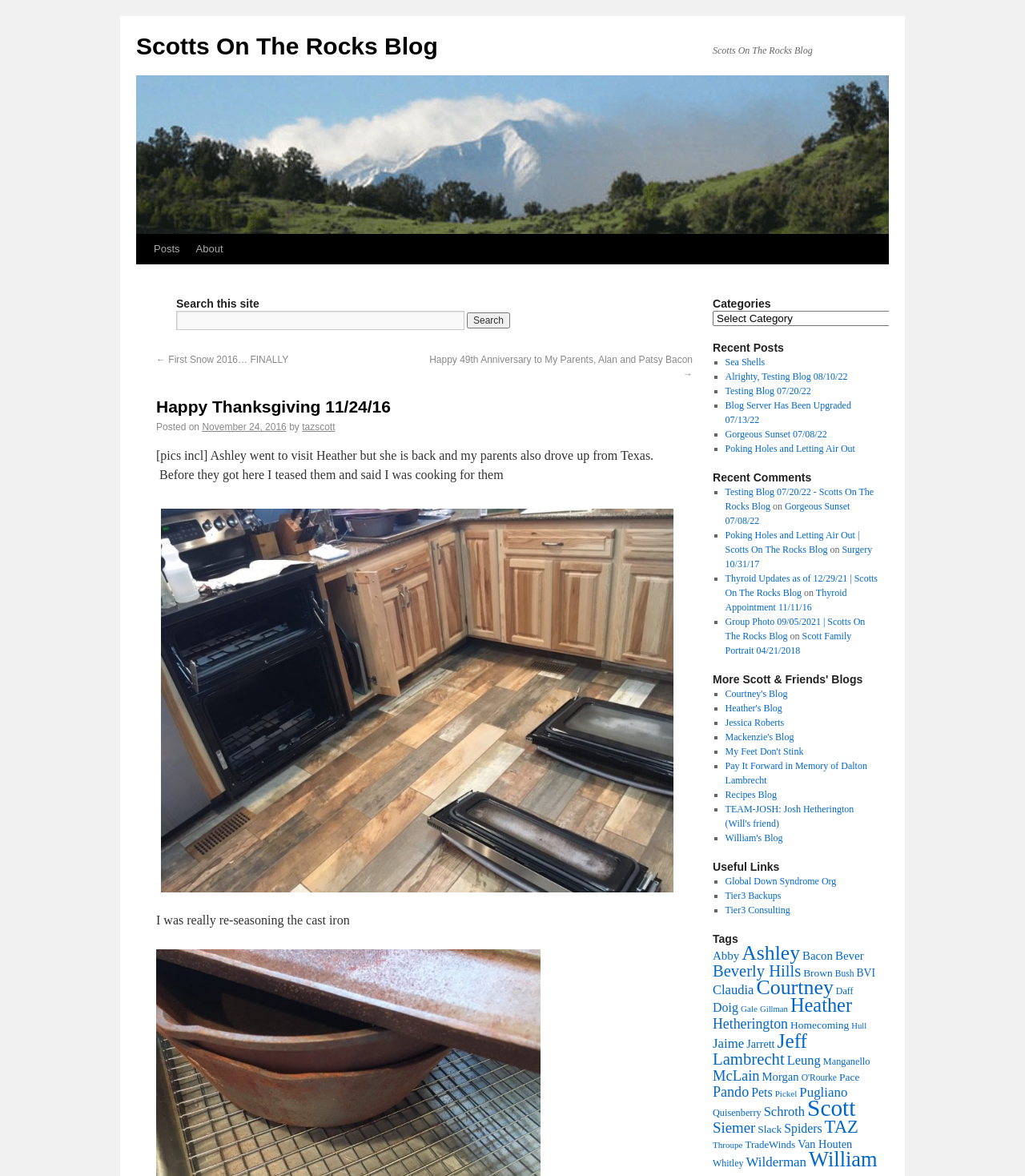Locate the bounding box coordinates of the clickable region to complete the following instruction: "Check the categories."

[0.695, 0.264, 0.917, 0.277]